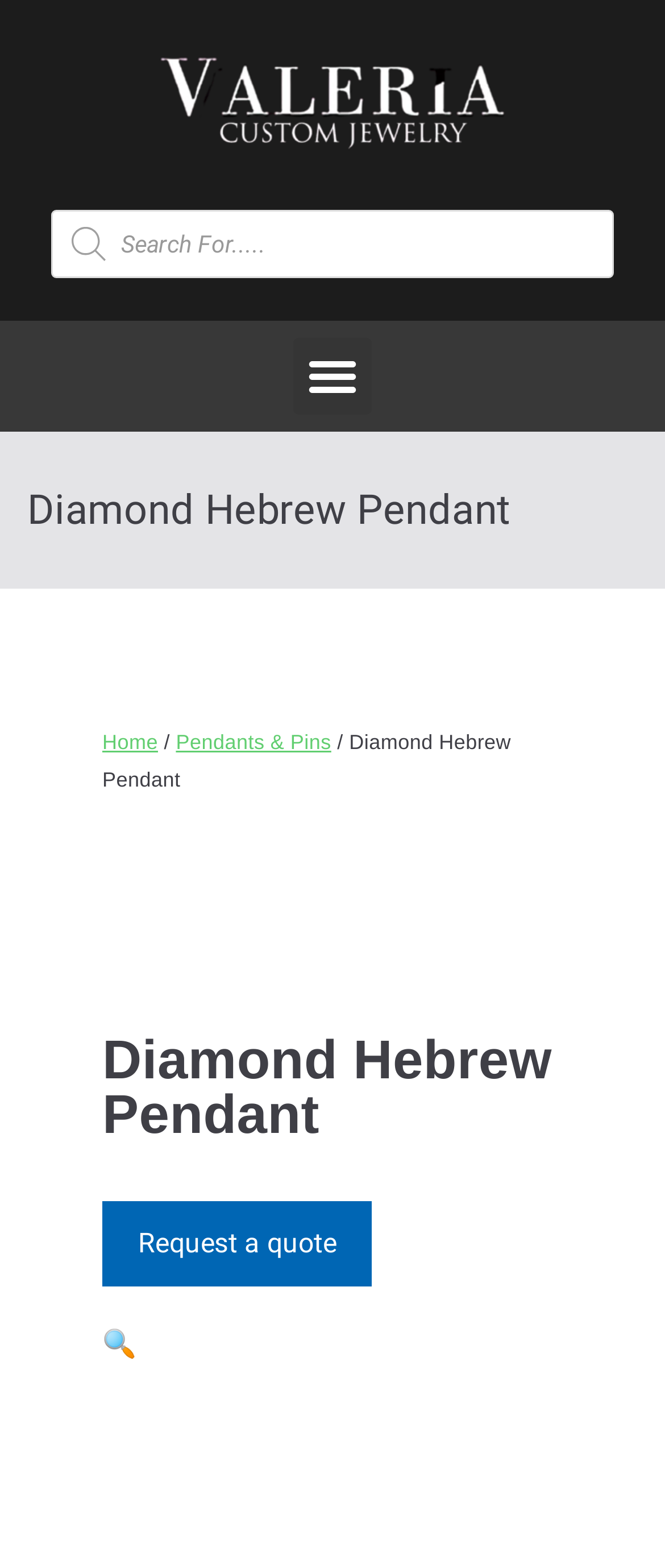What can be searched on the website?
Based on the visual content, answer with a single word or a brief phrase.

Products